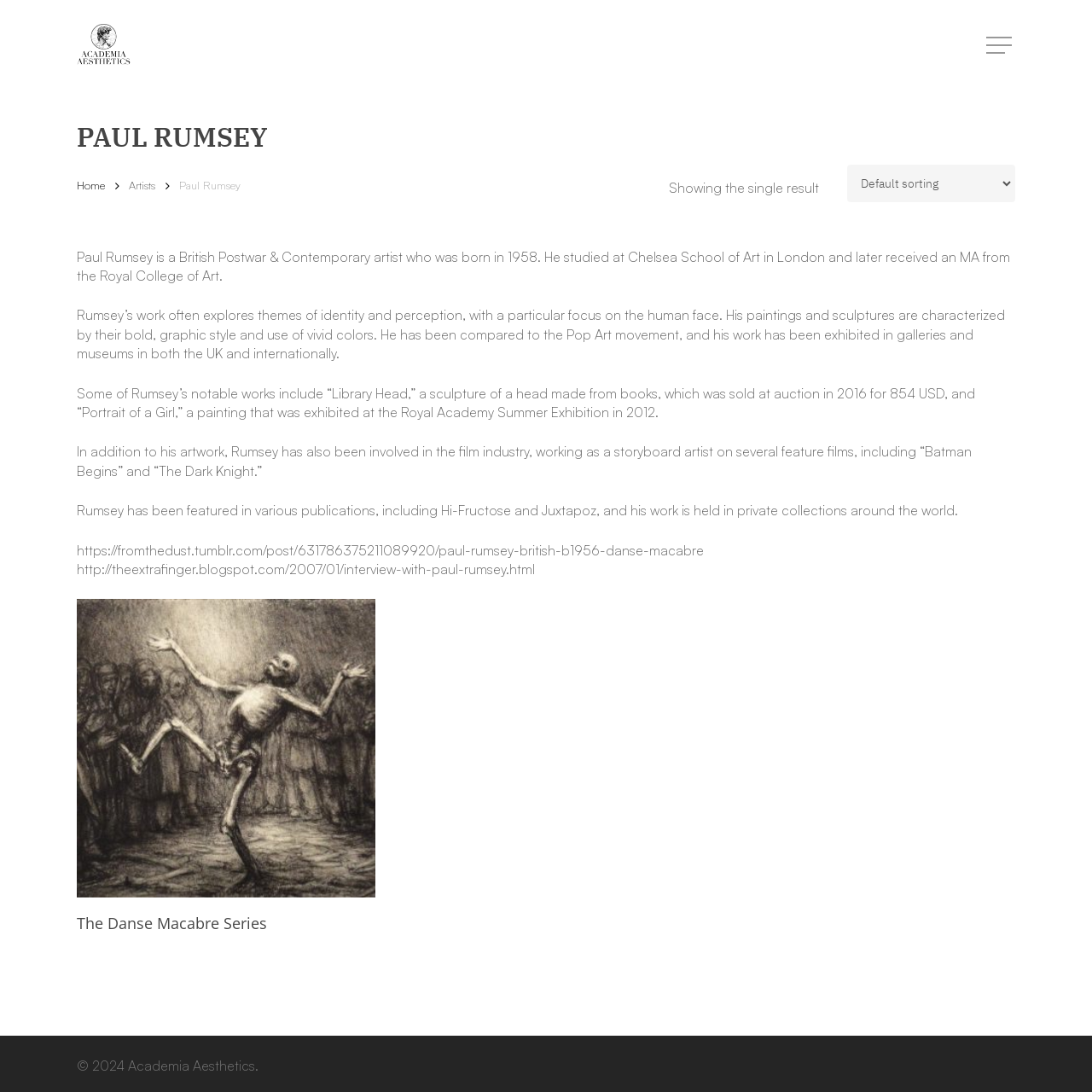Determine the bounding box coordinates for the UI element described. Format the coordinates as (top-left x, top-left y, bottom-right x, bottom-right y) and ensure all values are between 0 and 1. Element description: parent_node: Read More

[0.07, 0.549, 0.344, 0.822]